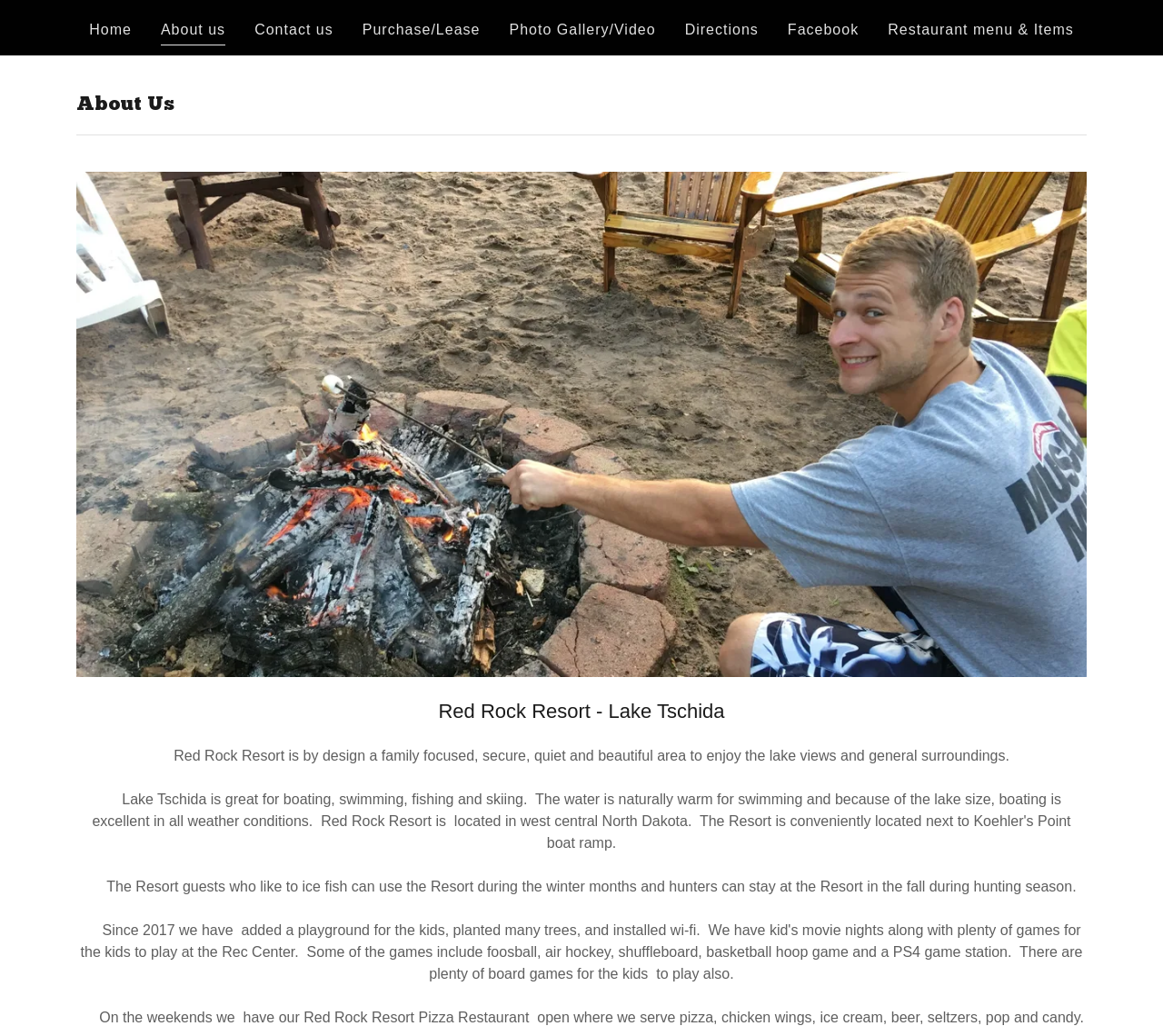Using the format (top-left x, top-left y, bottom-right x, bottom-right y), provide the bounding box coordinates for the described UI element. All values should be floating point numbers between 0 and 1: About us

[0.138, 0.018, 0.194, 0.044]